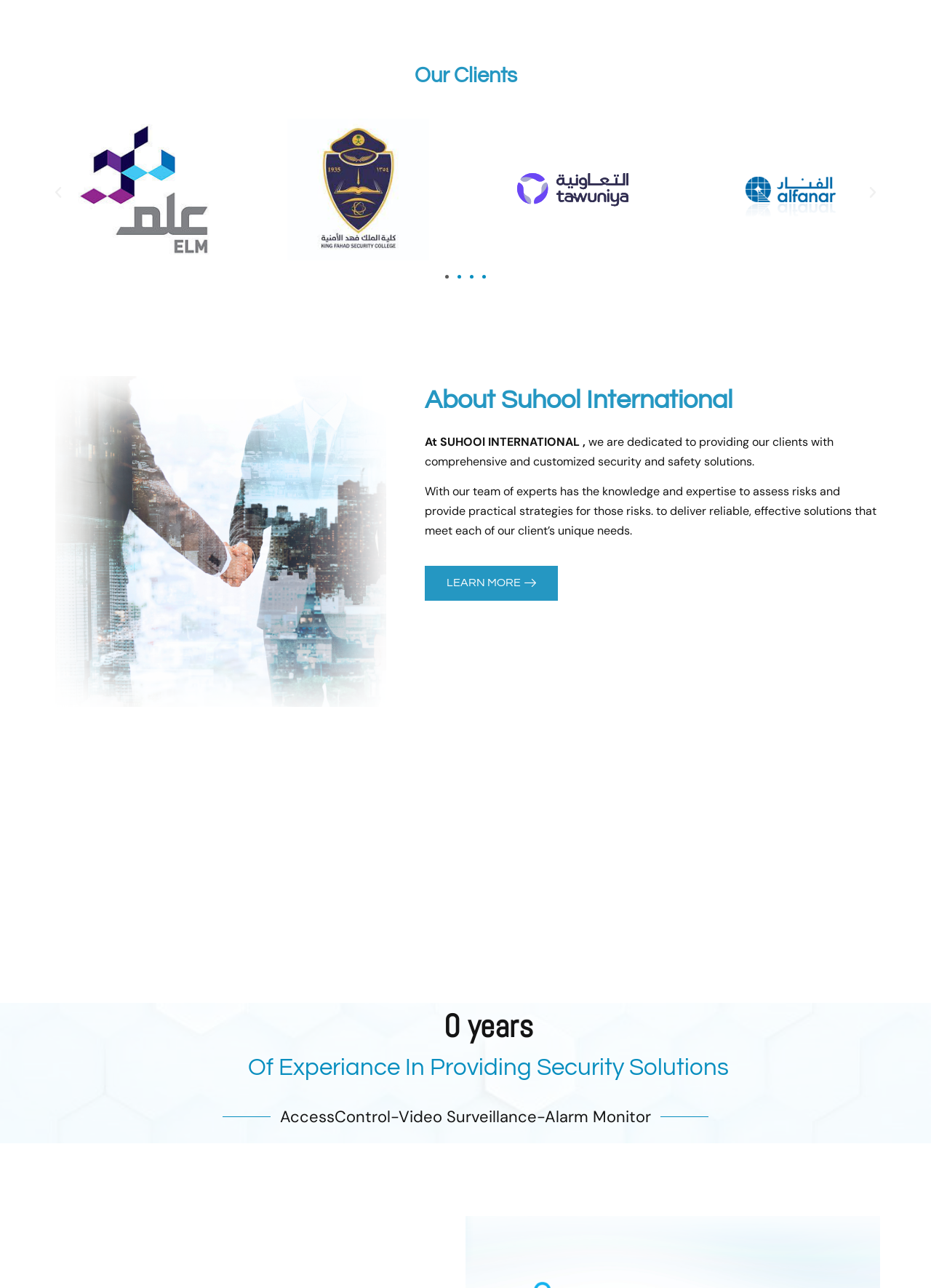Determine the bounding box coordinates for the HTML element described here: "LEARN MORE".

[0.456, 0.439, 0.599, 0.466]